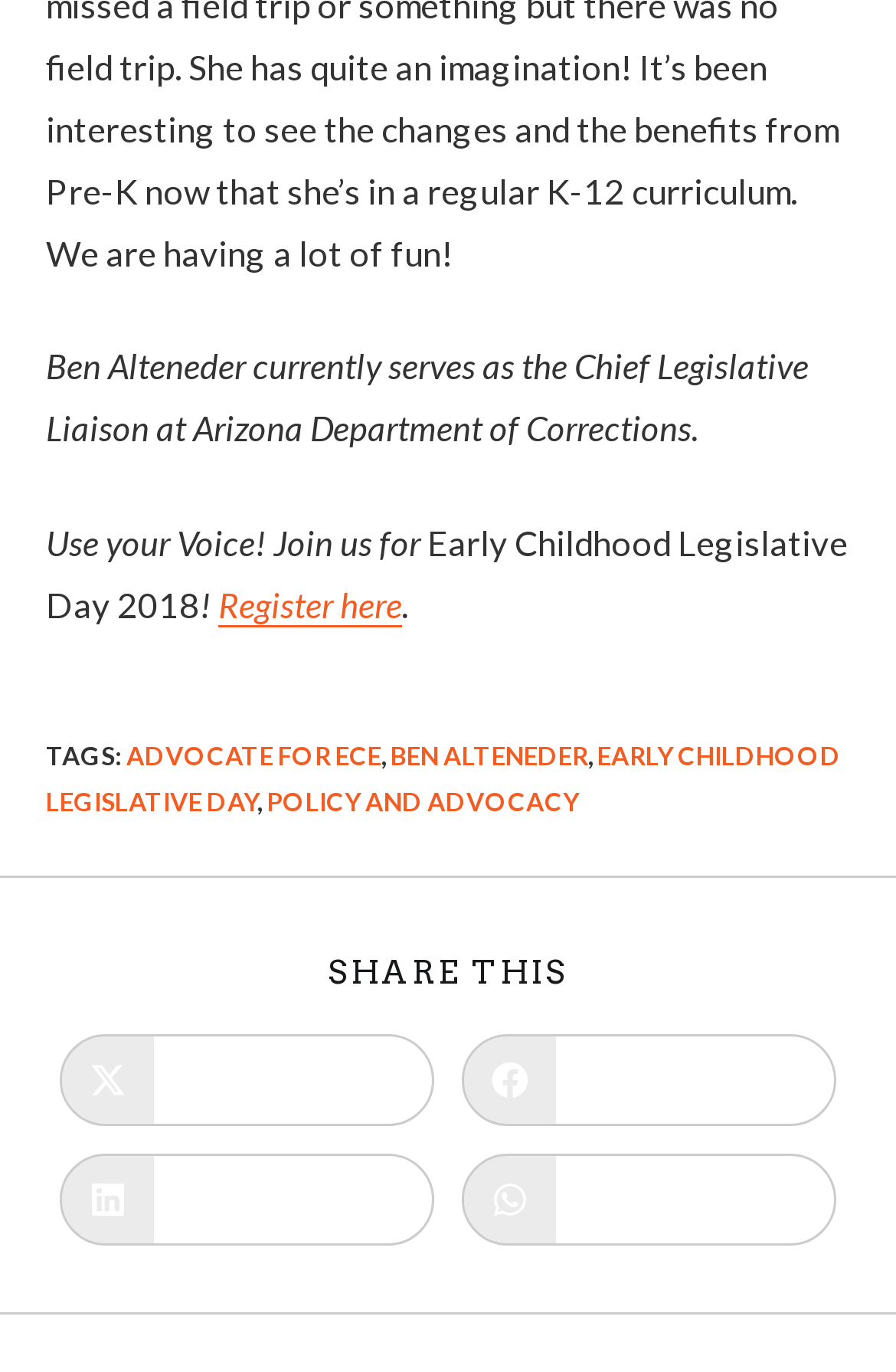Please identify the bounding box coordinates of the area that needs to be clicked to fulfill the following instruction: "Share on Facebook."

[0.515, 0.755, 0.933, 0.822]